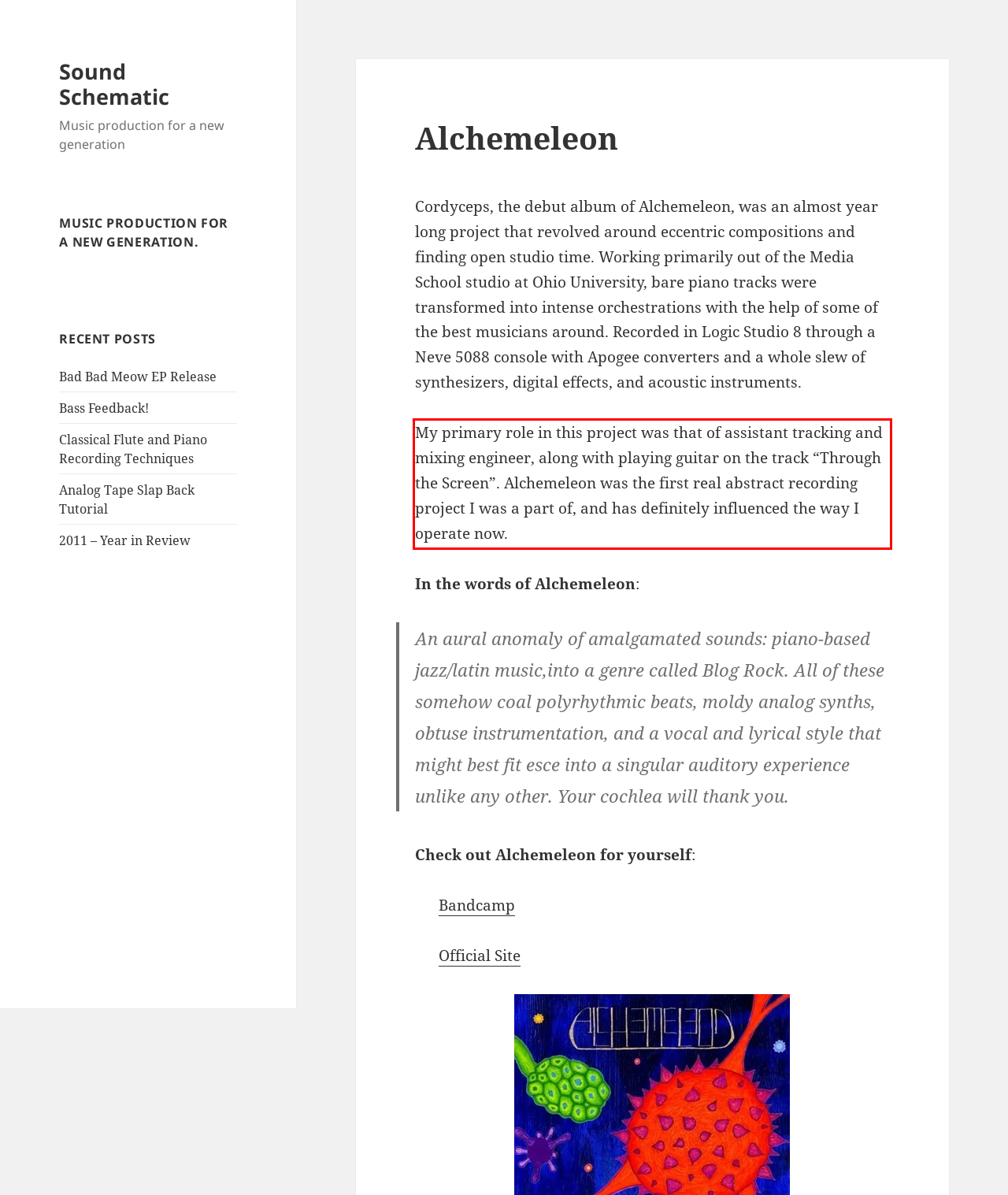Look at the provided screenshot of the webpage and perform OCR on the text within the red bounding box.

My primary role in this project was that of assistant tracking and mixing engineer, along with playing guitar on the track “Through the Screen”. Alchemeleon was the first real abstract recording project I was a part of, and has definitely influenced the way I operate now.